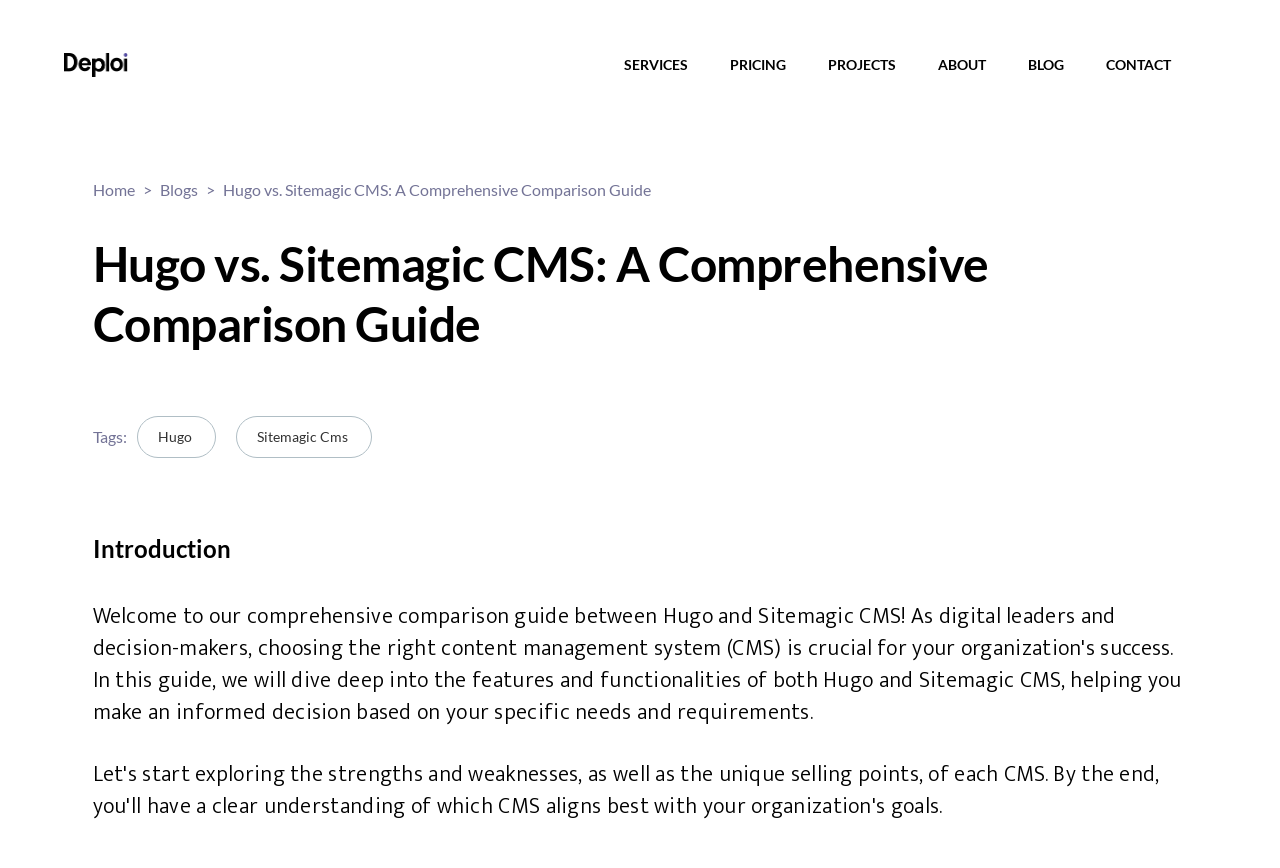What is the text next to the 'logo' image? Analyze the screenshot and reply with just one word or a short phrase.

none